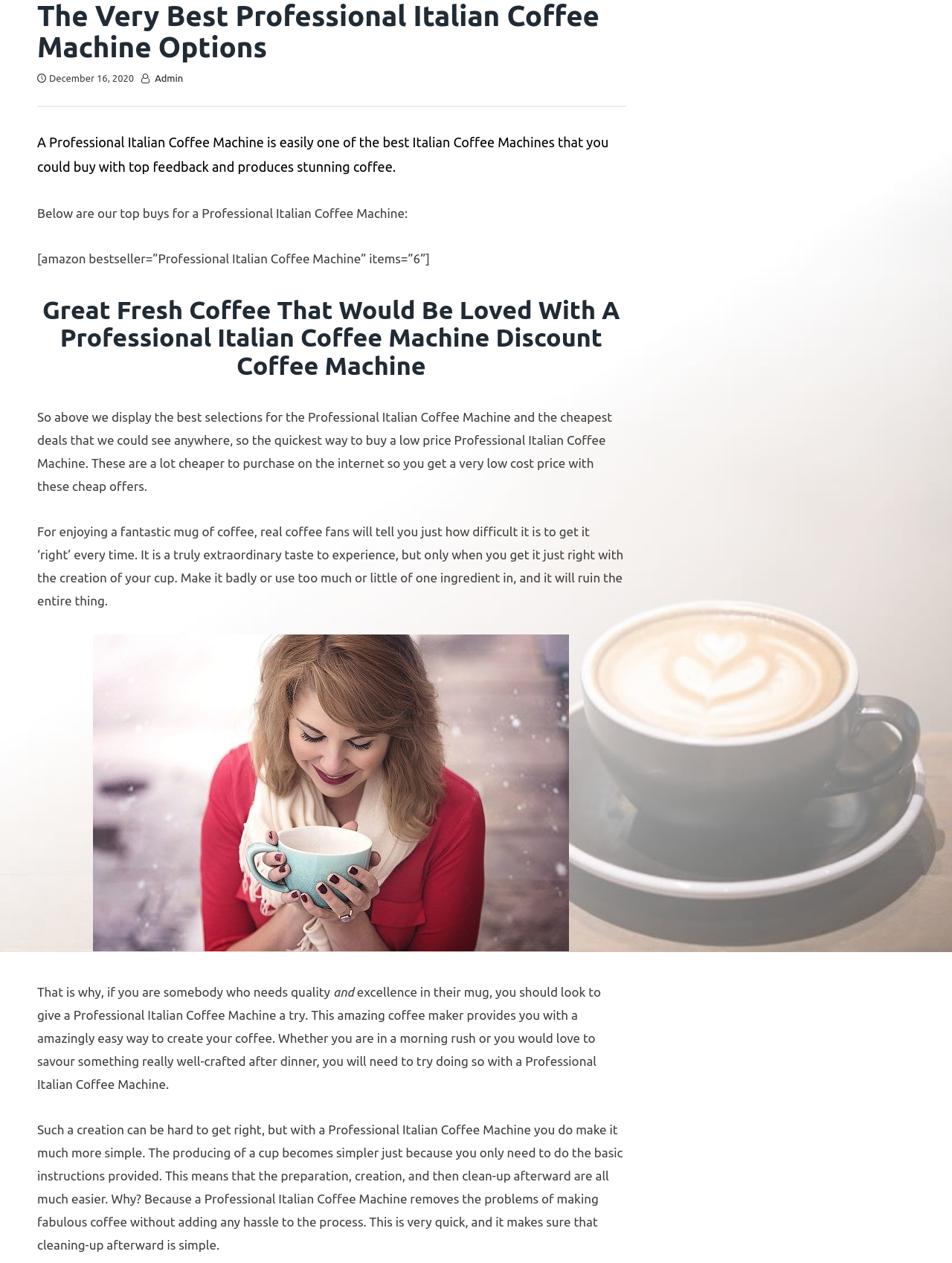Using details from the image, please answer the following question comprehensively:
What is the purpose of a Professional Italian Coffee Machine?

According to the webpage, a Professional Italian Coffee Machine is used to make great coffee, and it provides an easy way to create a perfect cup of coffee, whether in a morning rush or after dinner.